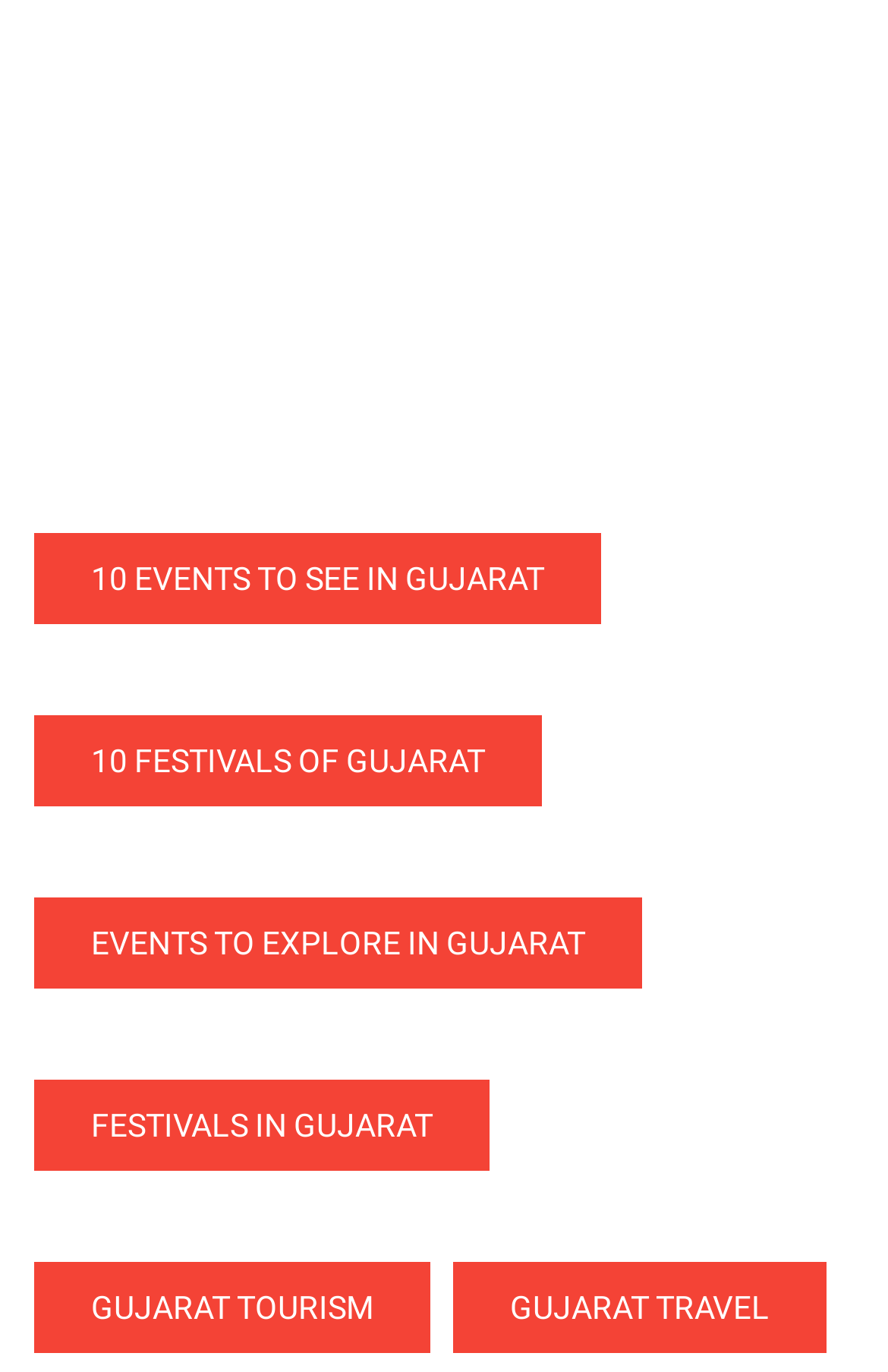Specify the bounding box coordinates (top-left x, top-left y, bottom-right x, bottom-right y) of the UI element in the screenshot that matches this description: 10 festivals of Gujarat

[0.038, 0.521, 0.61, 0.588]